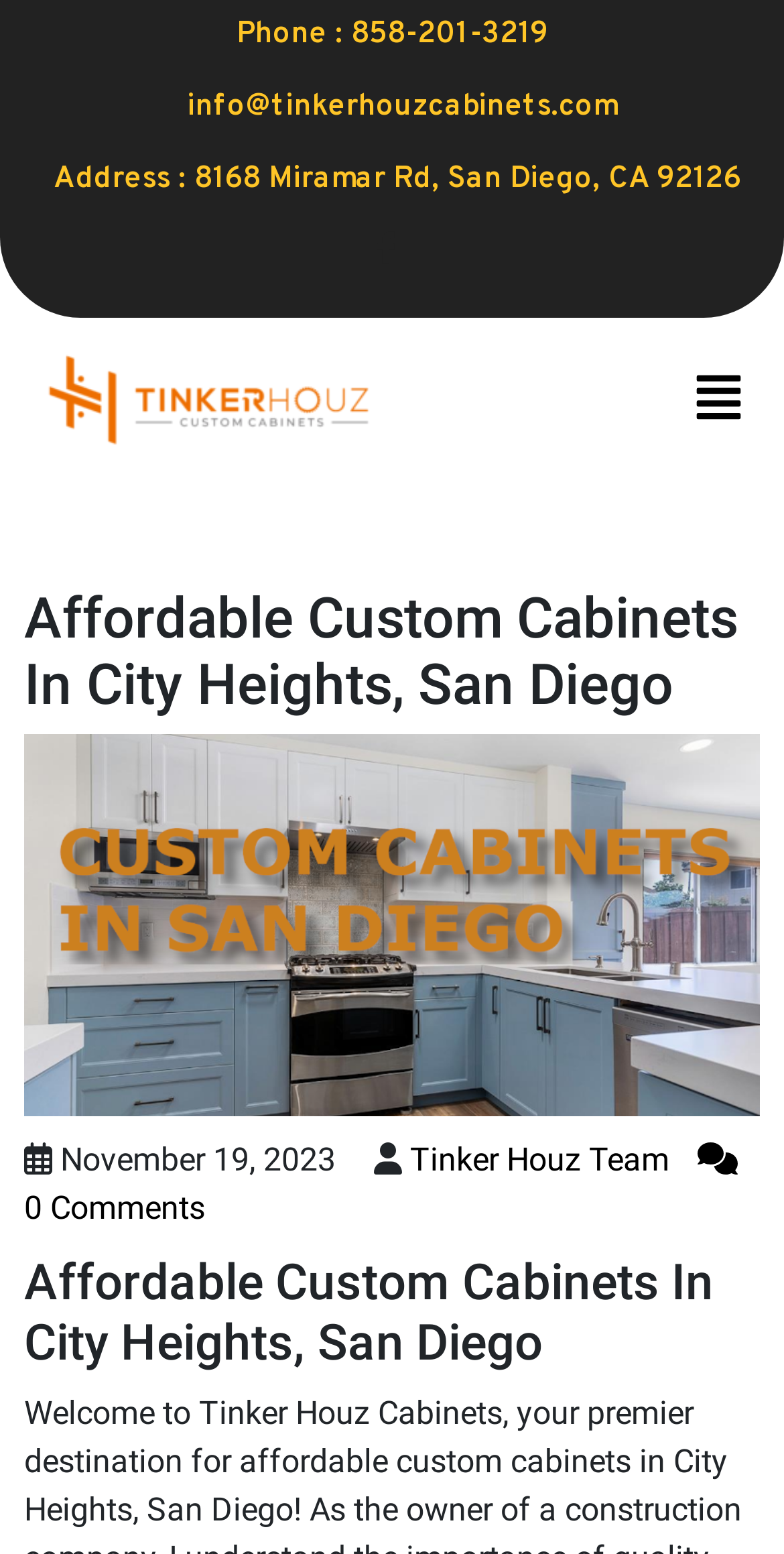Please provide a comprehensive response to the question below by analyzing the image: 
What is the address of Tinker Houz Cabinets?

I found the address by looking at the link element with the text 'Address : 8168 Miramar Rd, San Diego, CA 92126' which has a bounding box coordinate of [0.068, 0.093, 0.945, 0.14].